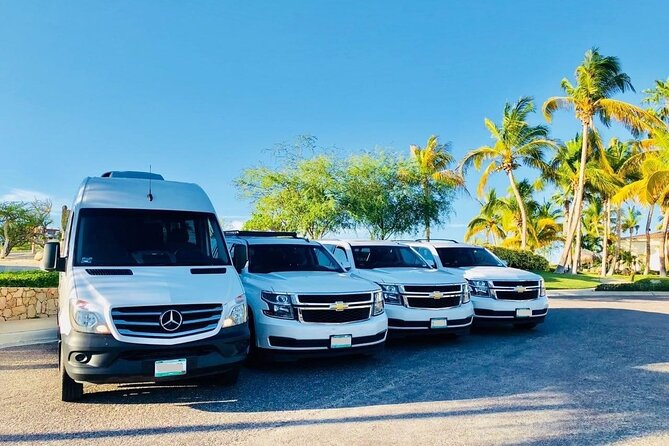Describe thoroughly the contents of the image.

The image showcases a fleet of modern vehicles awaiting passengers under a vibrant blue sky, surrounded by lush palm trees. Prominently featured is a sleek white Mercedes-Benz sprinter van parked at the forefront, complemented by several white Chevrolet SUVs lined up behind it. This arrangement symbolizes convenience and comfort, ideal for travelers arriving at the Maizuru Cruise Port who are looking for a reliable transportation option to Osaka City Hotels. The scene emphasizes a sense of ease and accessibility, reflecting the essence of the private transfer service, which caters to the needs of passengers after their cruise experience.